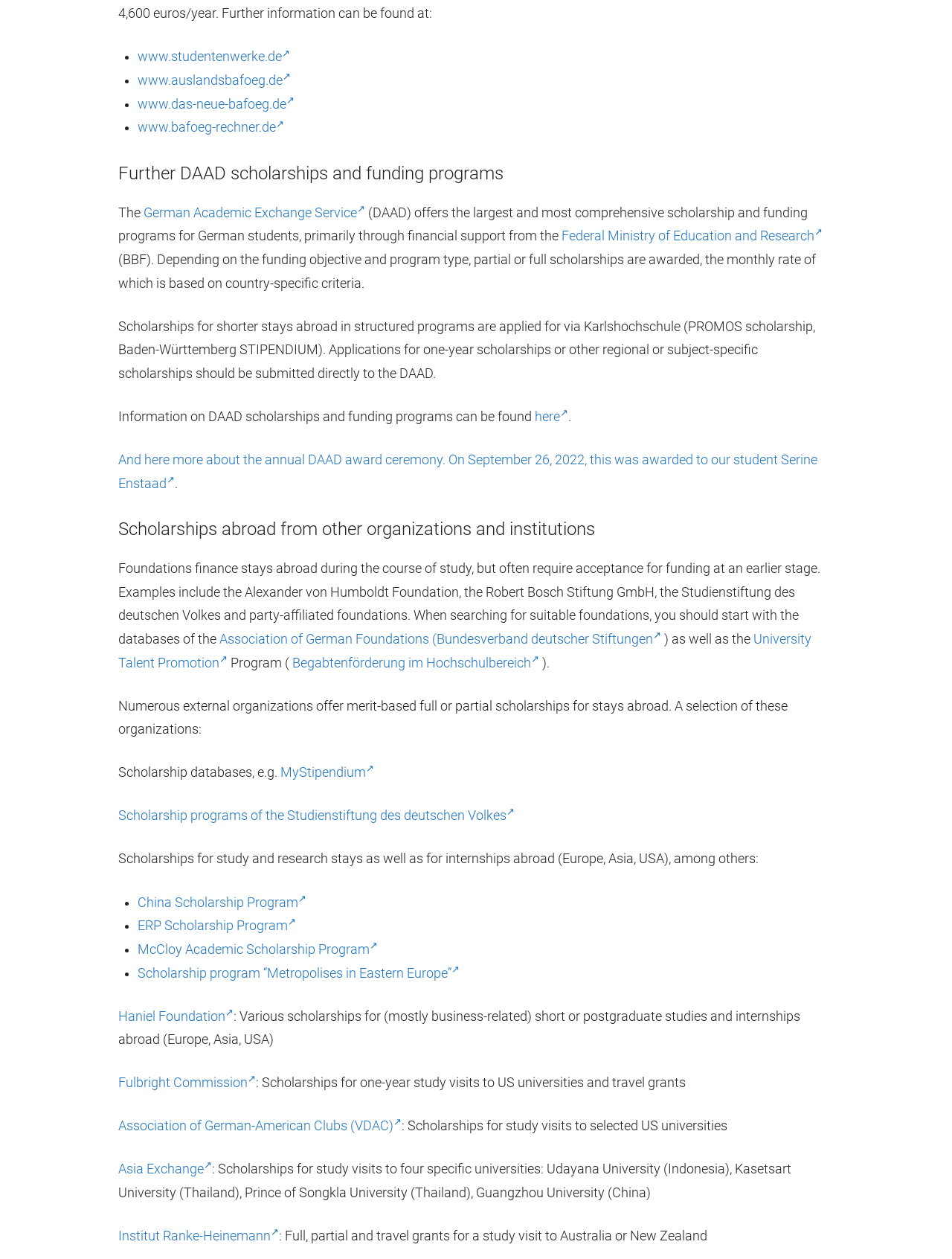Find the bounding box coordinates of the clickable area that will achieve the following instruction: "check the Haniel Foundation website".

[0.124, 0.801, 0.245, 0.813]